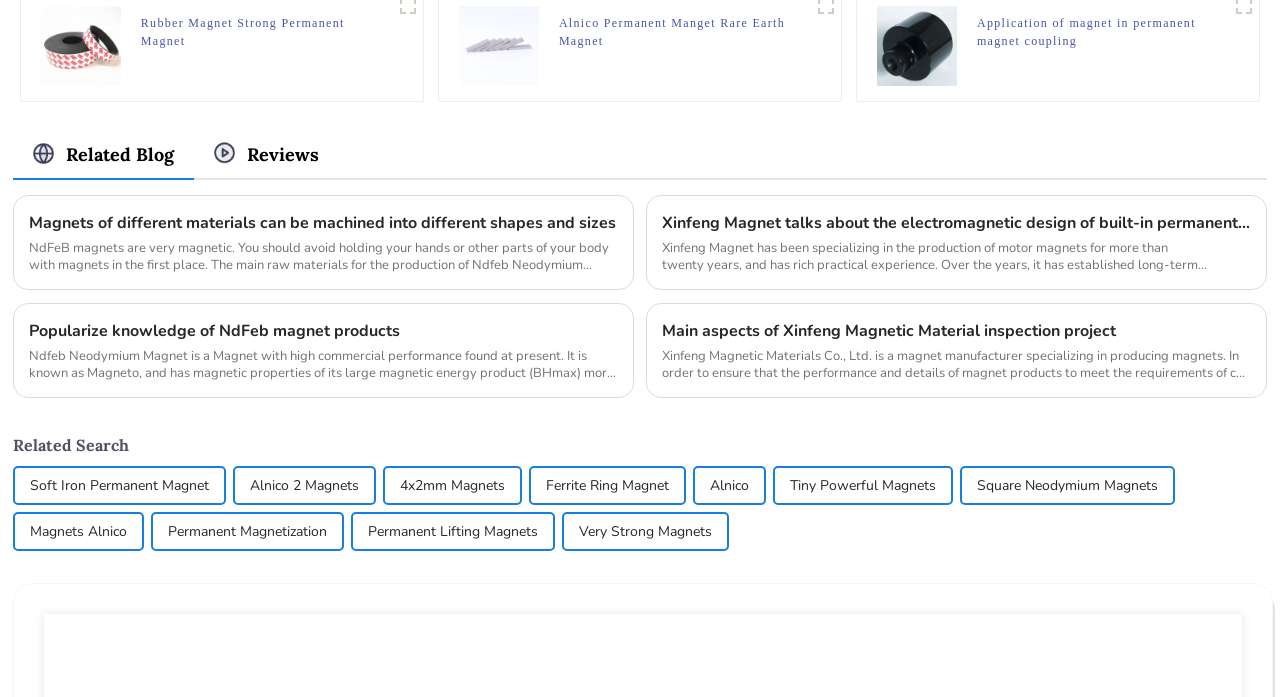Please find and report the bounding box coordinates of the element to click in order to perform the following action: "Click on the link 'permanent magnet'". The coordinates should be expressed as four float numbers between 0 and 1, in the format [left, top, right, bottom].

[0.032, 0.052, 0.094, 0.075]